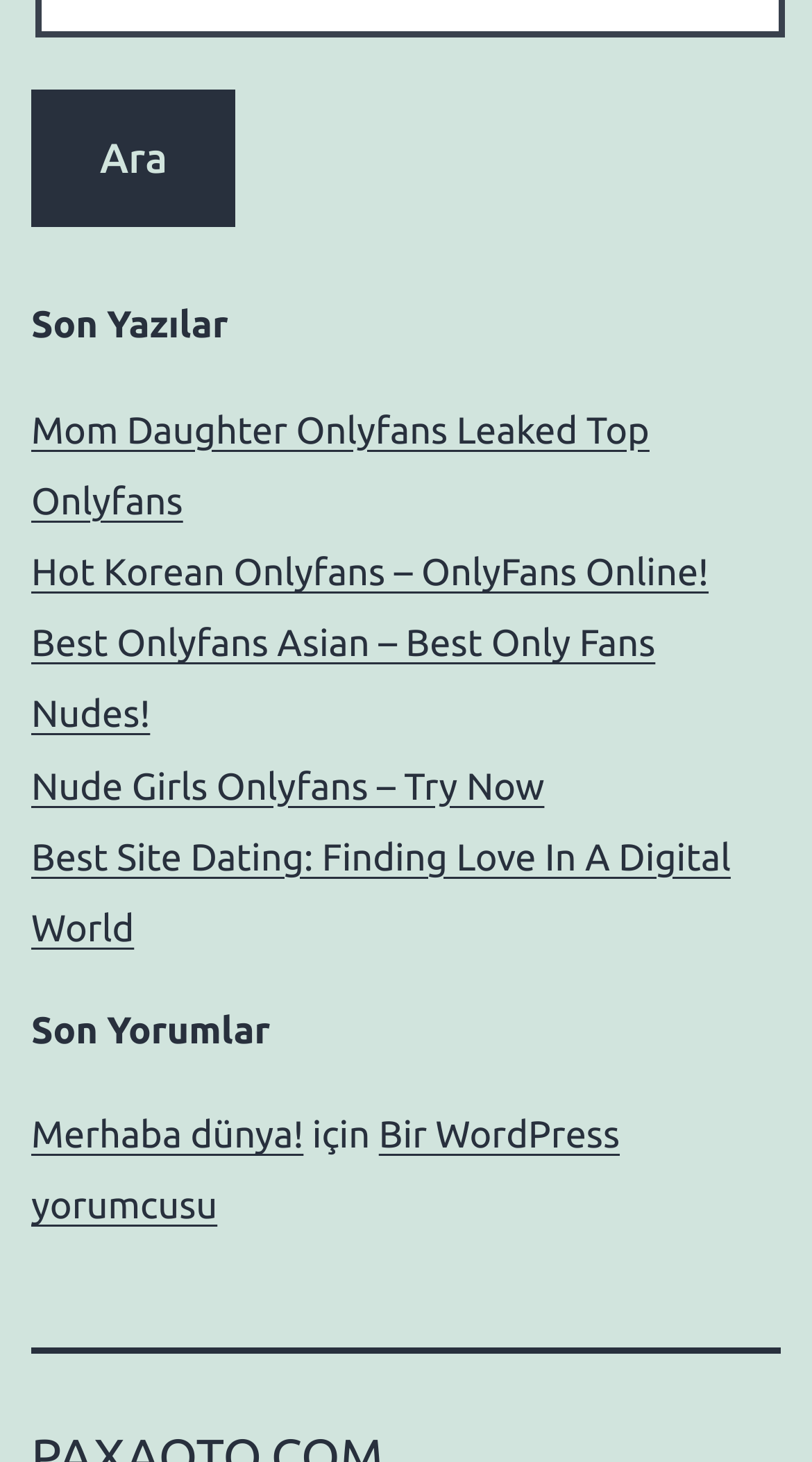Please specify the bounding box coordinates of the clickable region necessary for completing the following instruction: "Click the 'Ara' button". The coordinates must consist of four float numbers between 0 and 1, i.e., [left, top, right, bottom].

[0.038, 0.062, 0.291, 0.156]